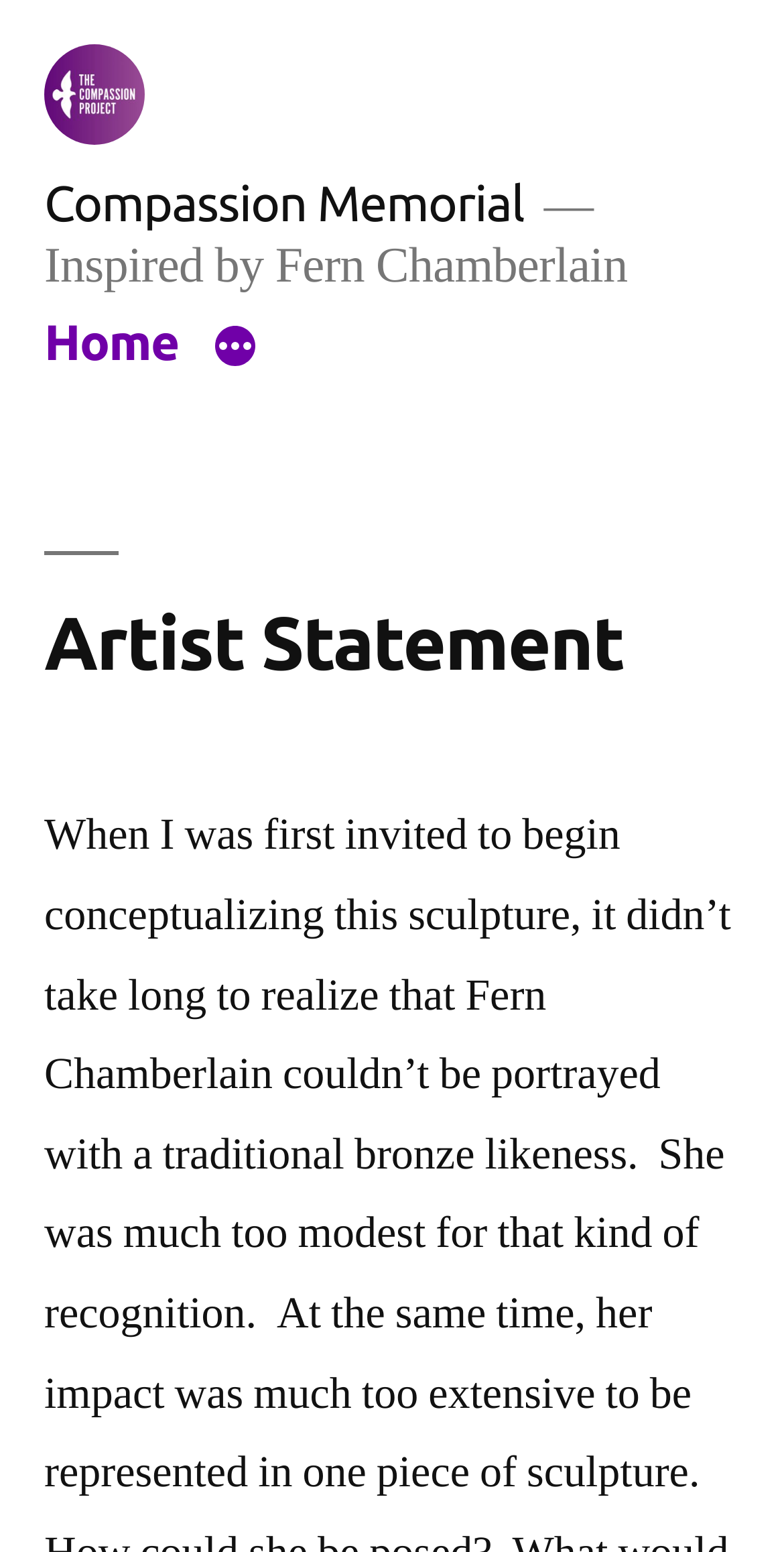Using the element description provided, determine the bounding box coordinates in the format (top-left x, top-left y, bottom-right x, bottom-right y). Ensure that all values are floating point numbers between 0 and 1. Element description: Home

[0.056, 0.202, 0.228, 0.238]